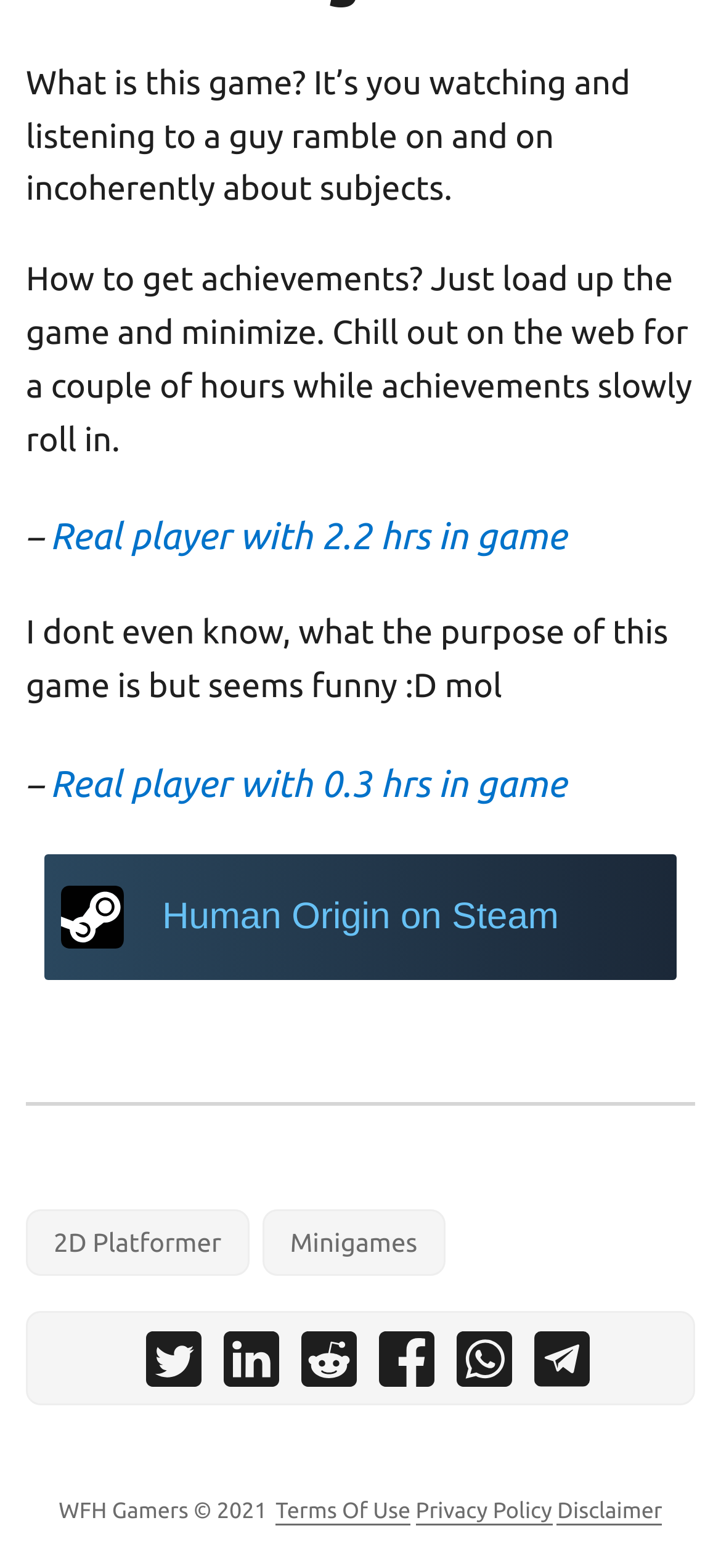Please locate the bounding box coordinates of the element's region that needs to be clicked to follow the instruction: "Click on the link to view Human Origin on Steam". The bounding box coordinates should be provided as four float numbers between 0 and 1, i.e., [left, top, right, bottom].

[0.061, 0.545, 0.939, 0.625]